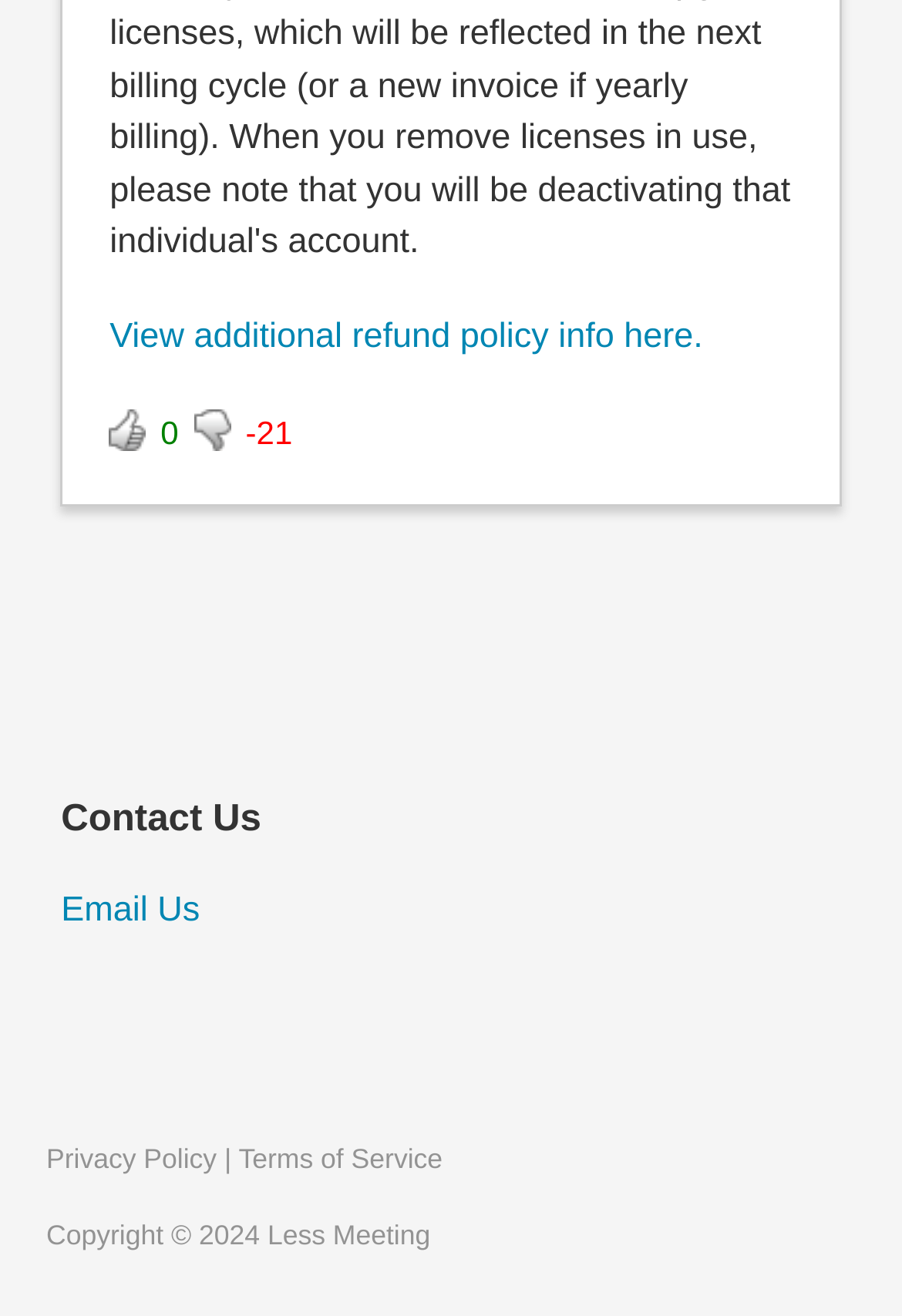What is the purpose of the 'Copyright © 2024' text?
Provide a one-word or short-phrase answer based on the image.

To indicate copyright